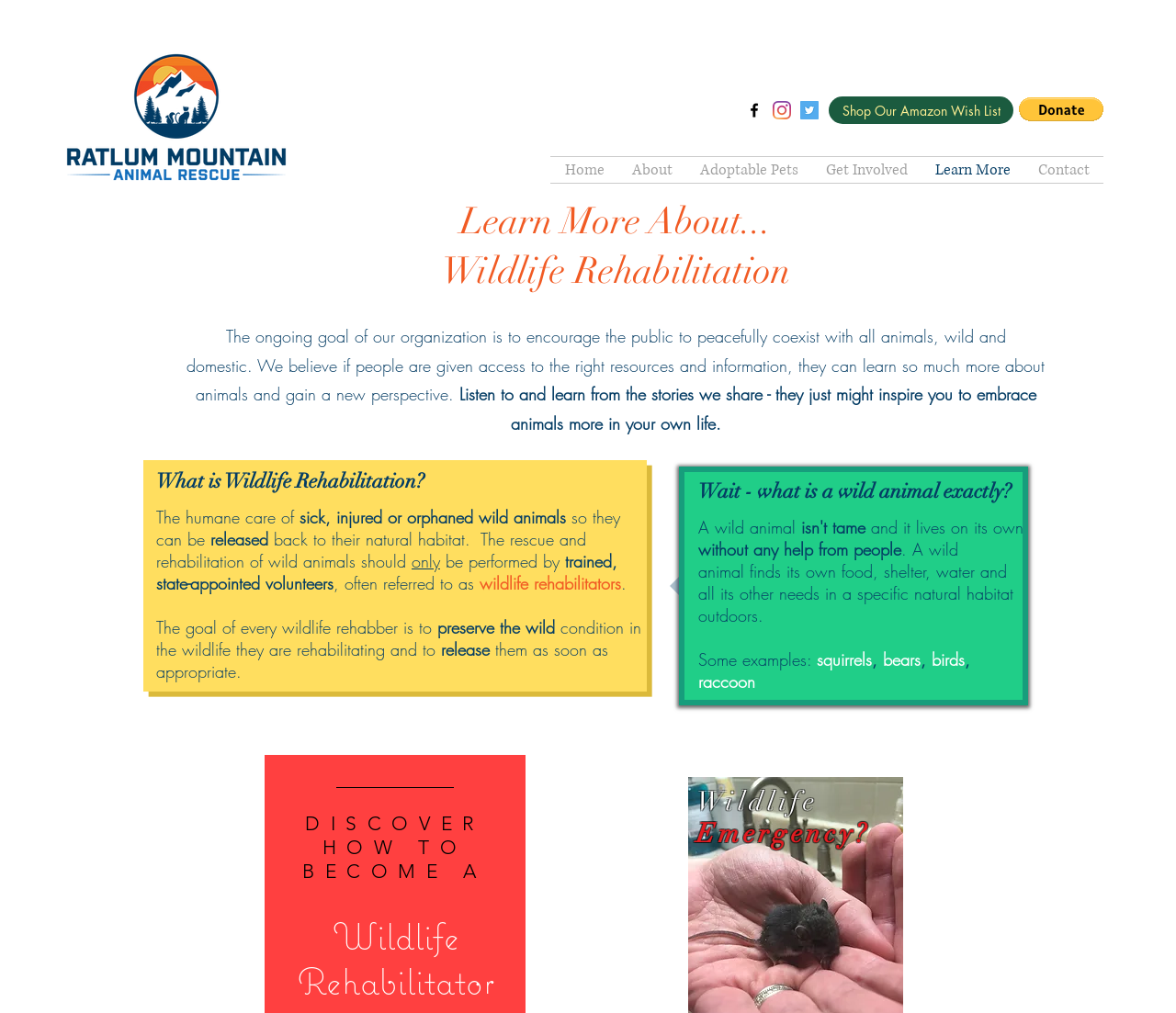How can I become a wildlife rehabilitator? Refer to the image and provide a one-word or short phrase answer.

Discover how